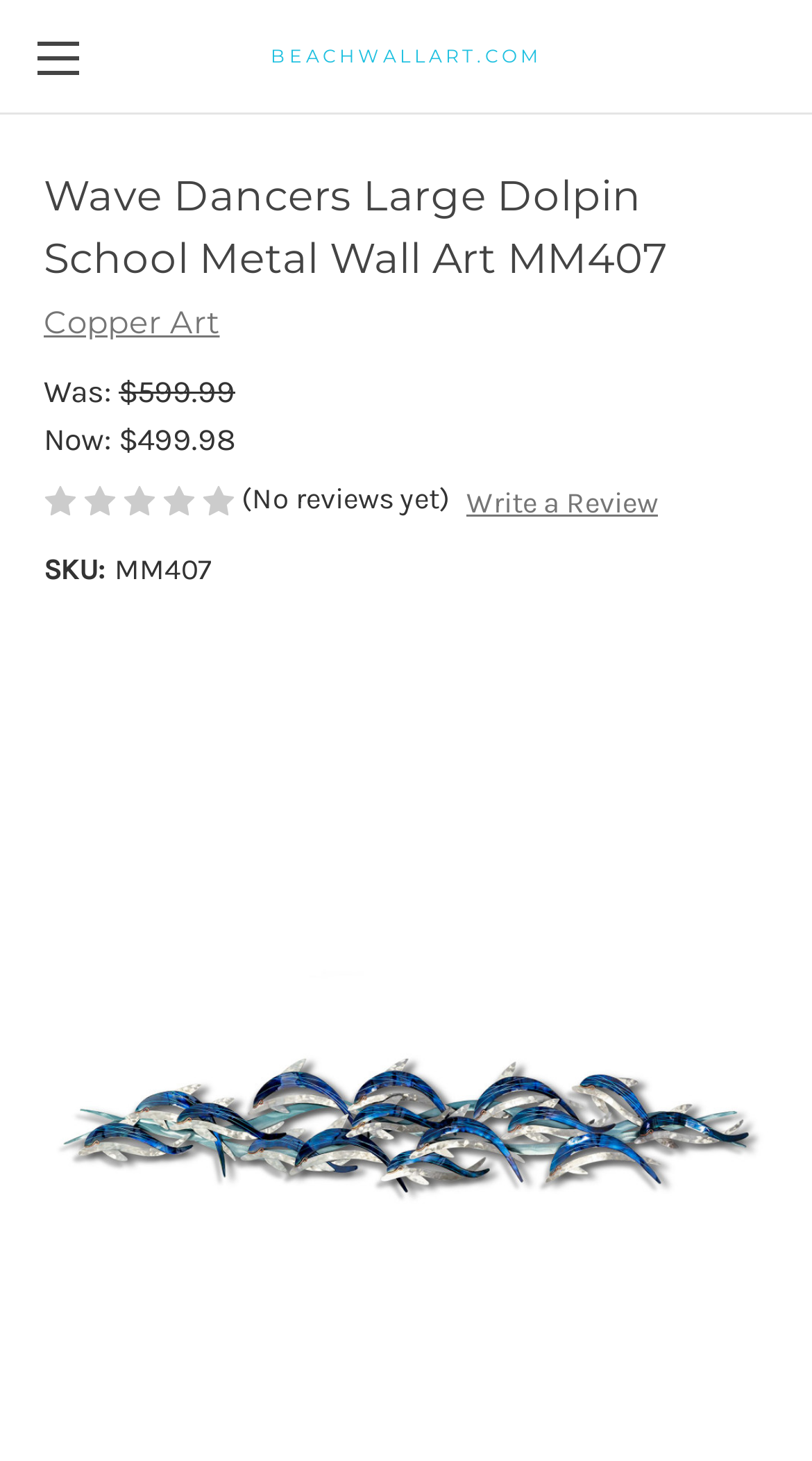Using details from the image, please answer the following question comprehensively:
Can users write a review for the product?

Users can write a review for the product because there is a 'Write a Review' button available on the page, which suggests that users can submit their reviews.